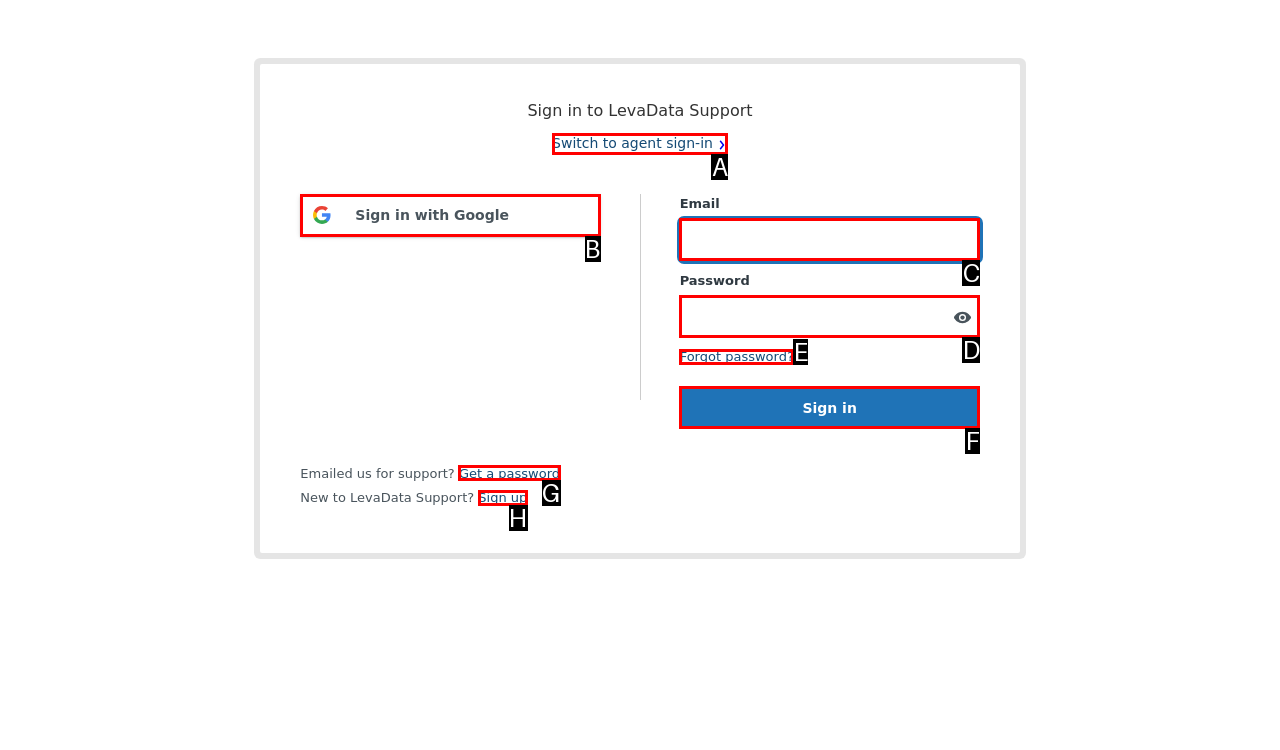Select the letter that corresponds to the description: parent_node: Email aria-describedby="sr-password-requirements" name="user[password]". Provide your answer using the option's letter.

D